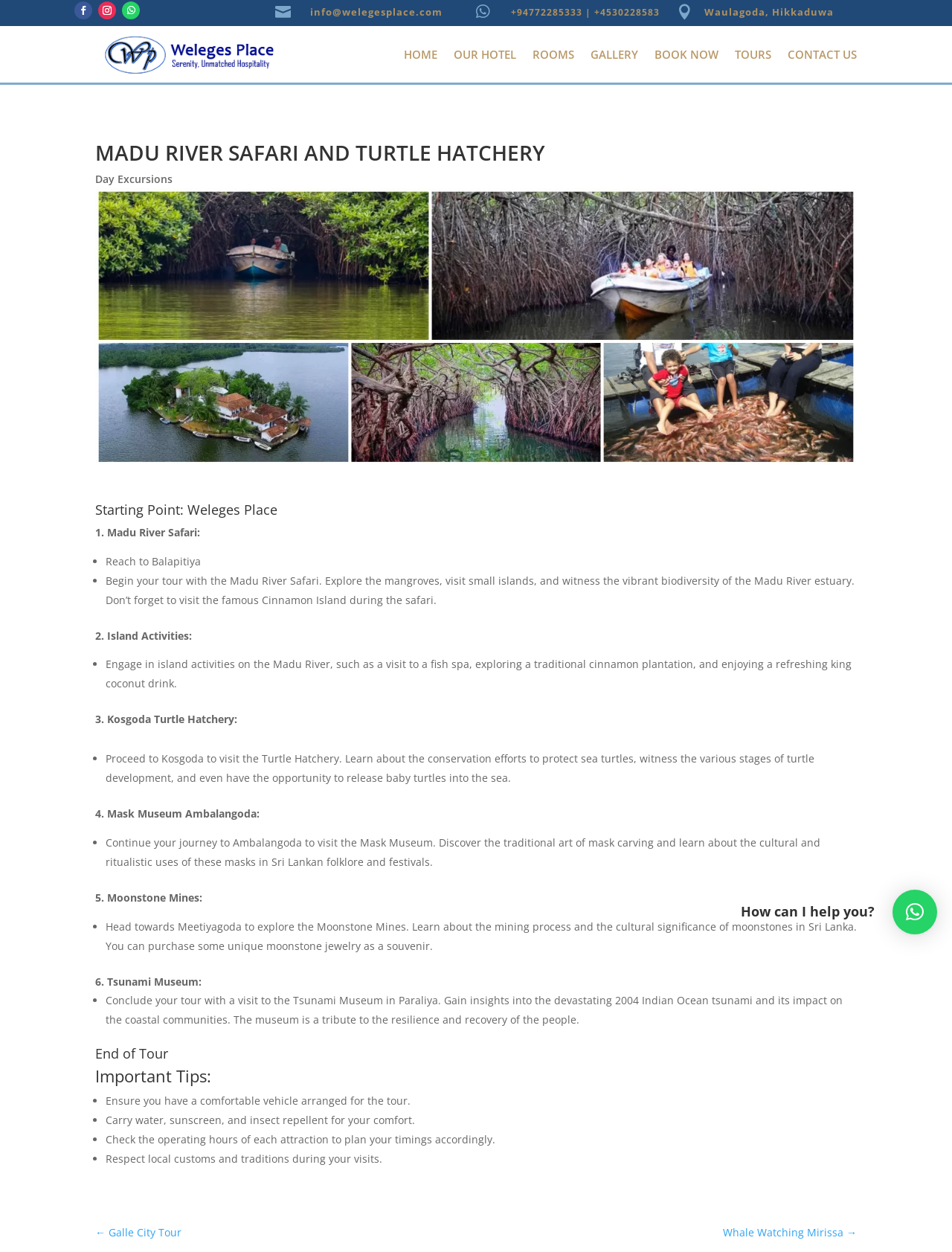Identify the bounding box coordinates of the clickable section necessary to follow the following instruction: "Click the ← Galle City Tour link". The coordinates should be presented as four float numbers from 0 to 1, i.e., [left, top, right, bottom].

[0.1, 0.977, 0.191, 0.991]